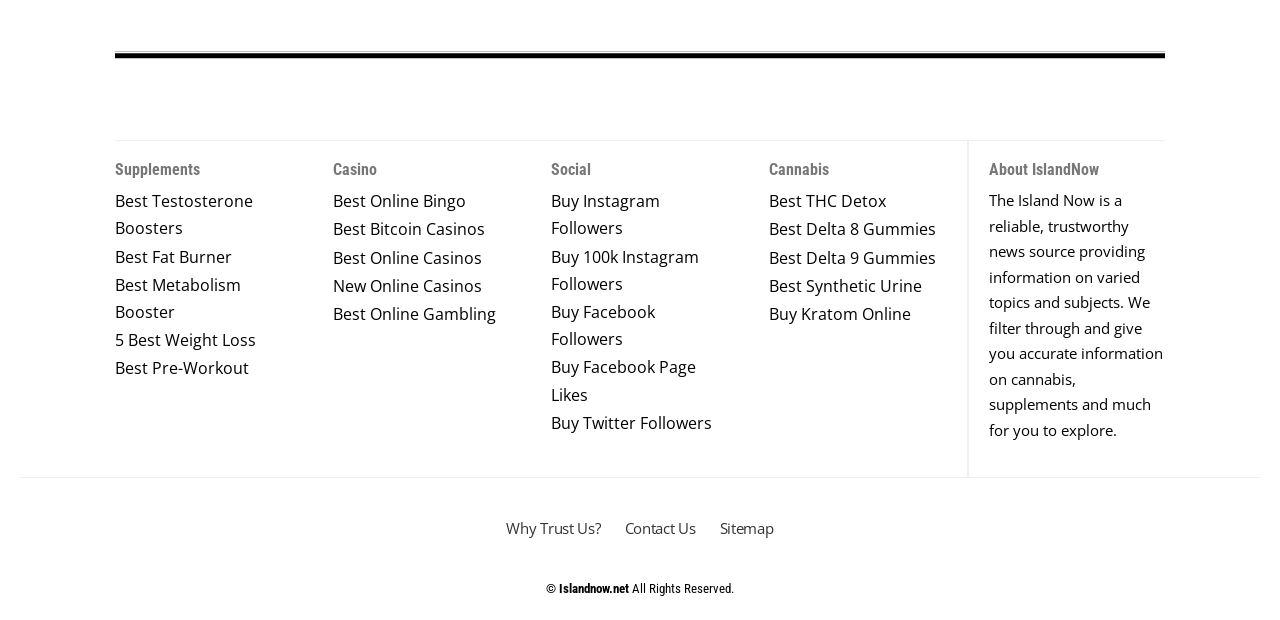Show the bounding box coordinates of the element that should be clicked to complete the task: "Explore Casino".

[0.26, 0.26, 0.295, 0.287]